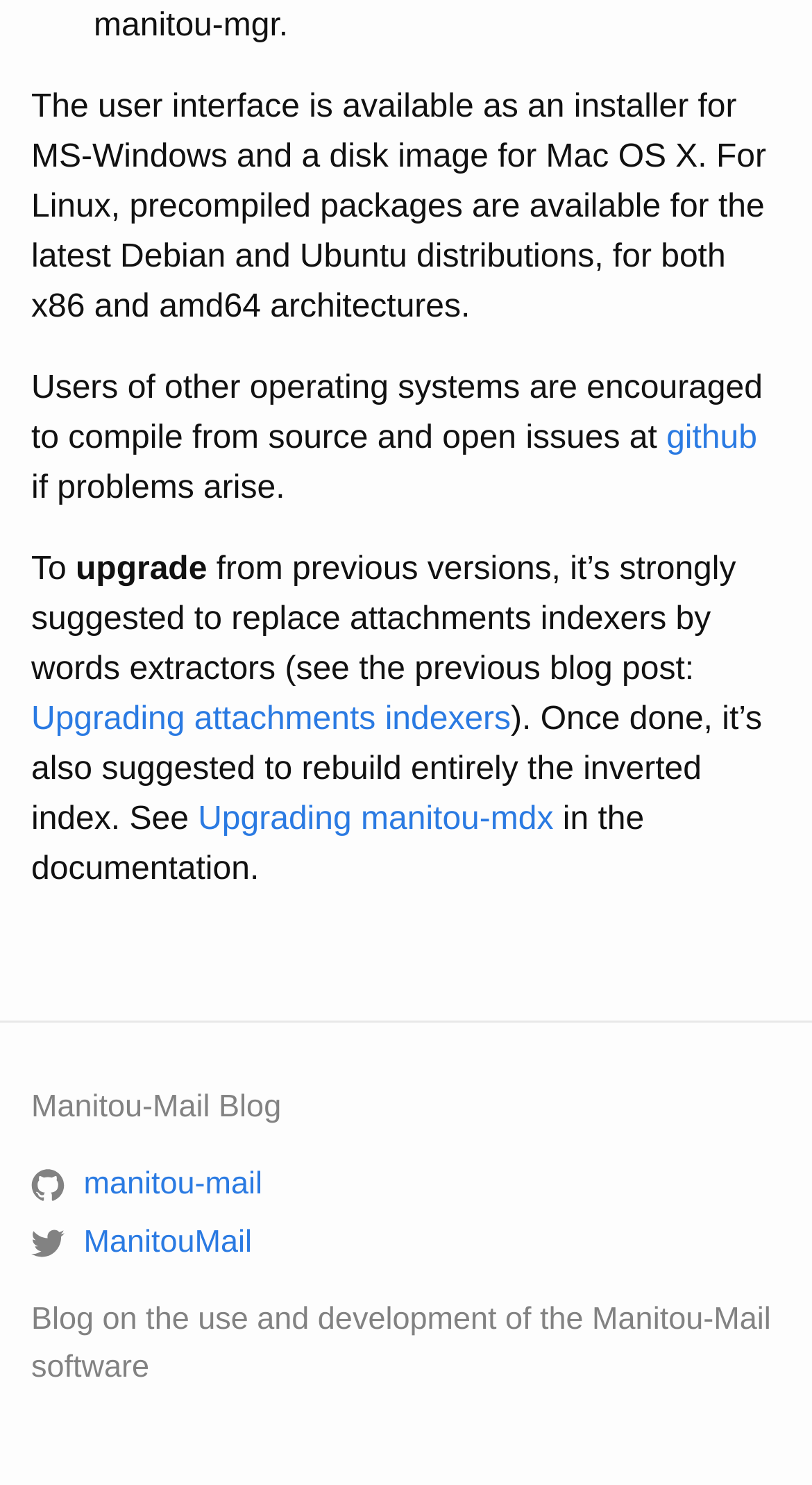Find the bounding box of the UI element described as: "Upgrading attachments indexers". The bounding box coordinates should be given as four float values between 0 and 1, i.e., [left, top, right, bottom].

[0.038, 0.473, 0.629, 0.496]